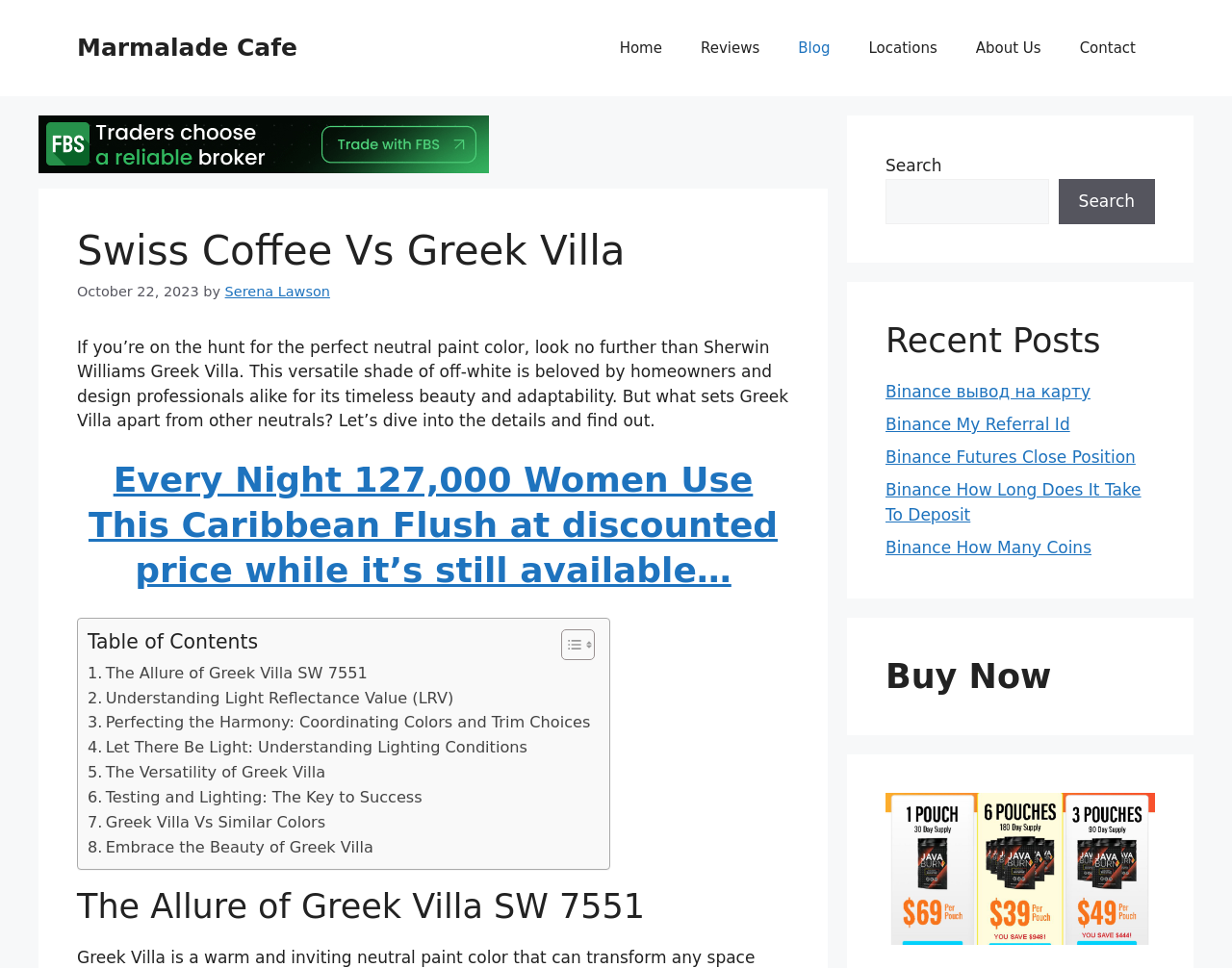Locate the bounding box coordinates of the clickable area needed to fulfill the instruction: "Read the 'The Allure of Greek Villa SW 7551' article".

[0.062, 0.916, 0.641, 0.958]